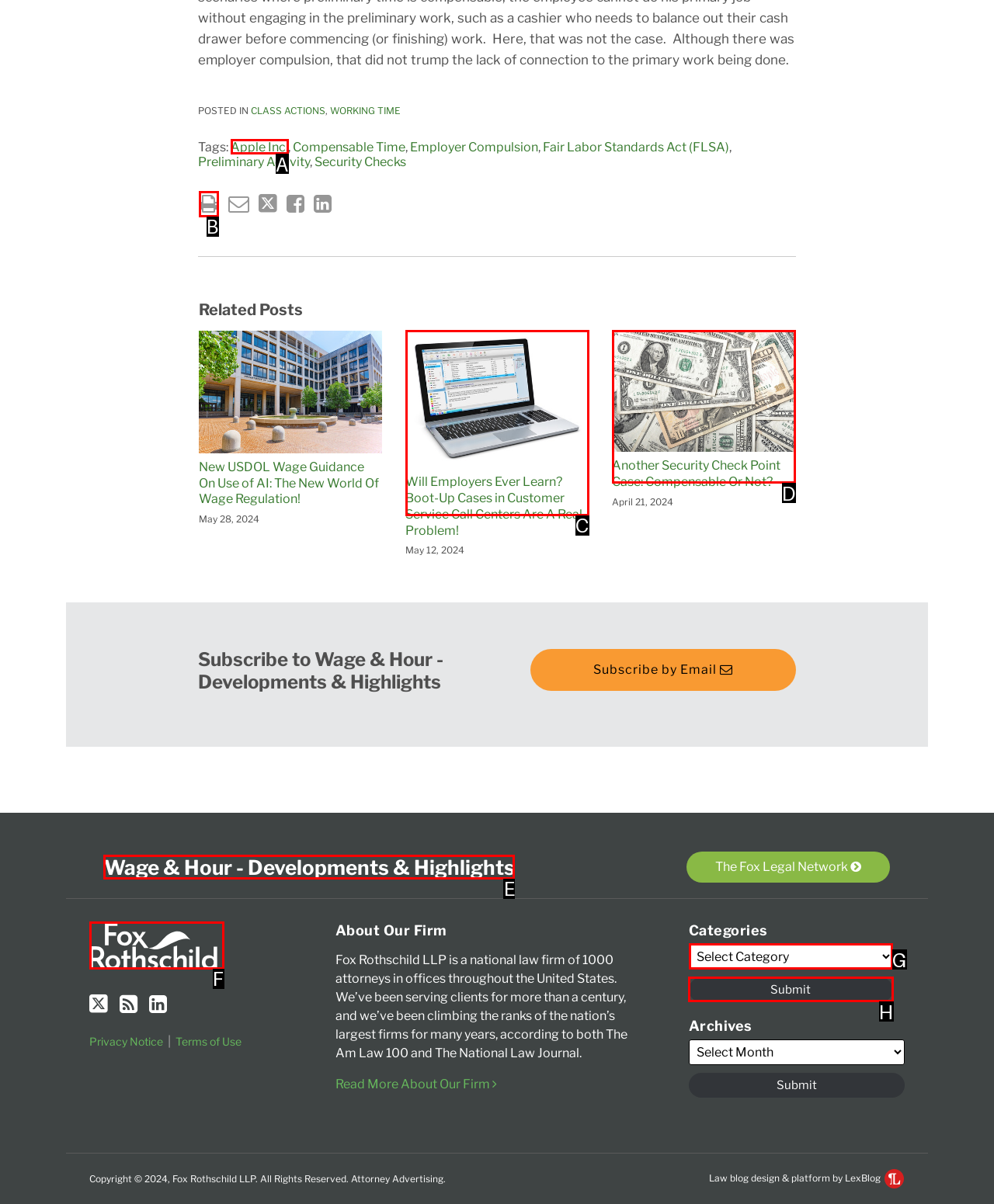Select the appropriate bounding box to fulfill the task: click on pets category Respond with the corresponding letter from the choices provided.

None